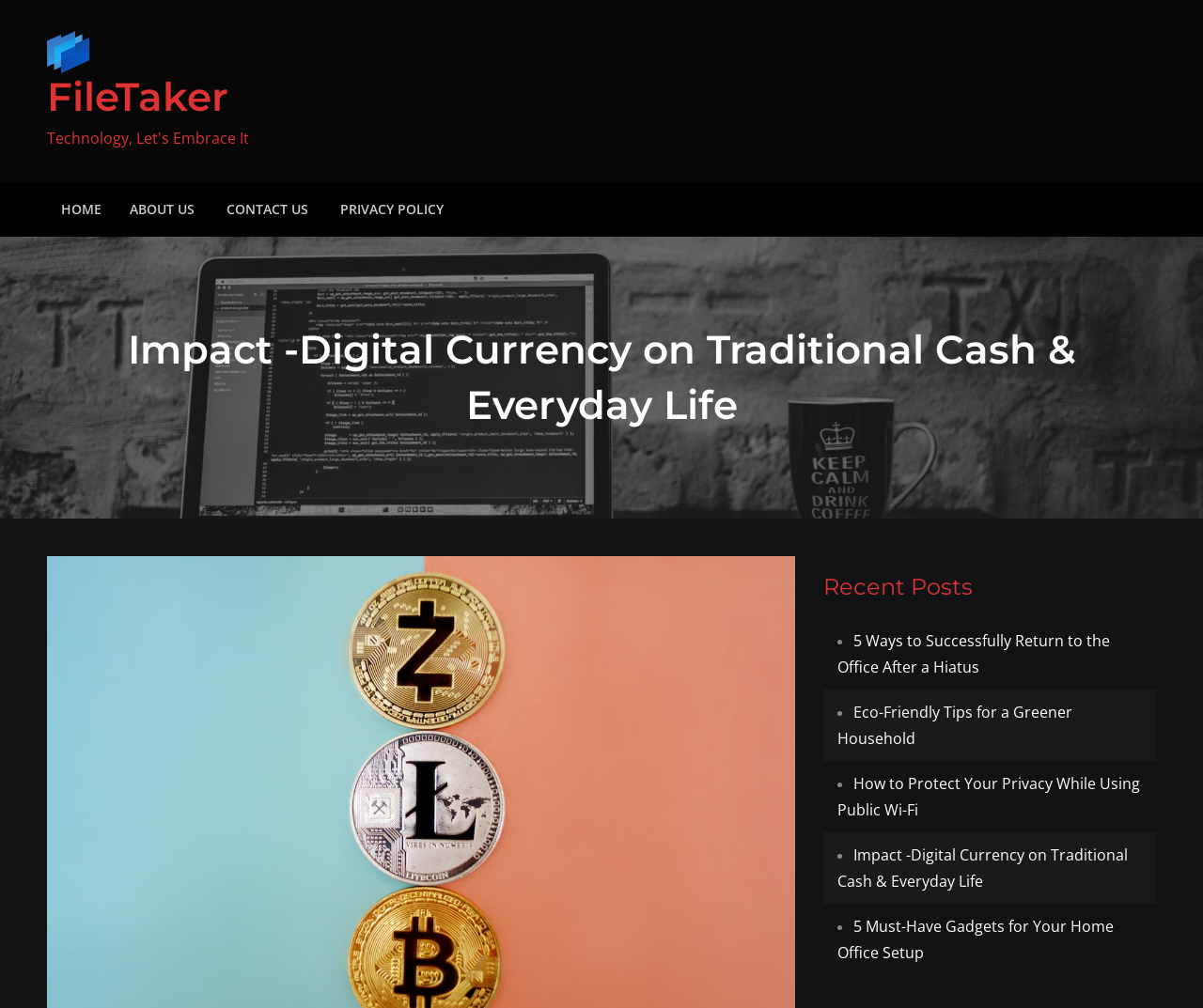Determine the bounding box coordinates for the area you should click to complete the following instruction: "read about the impact of digital currency".

[0.696, 0.838, 0.938, 0.884]